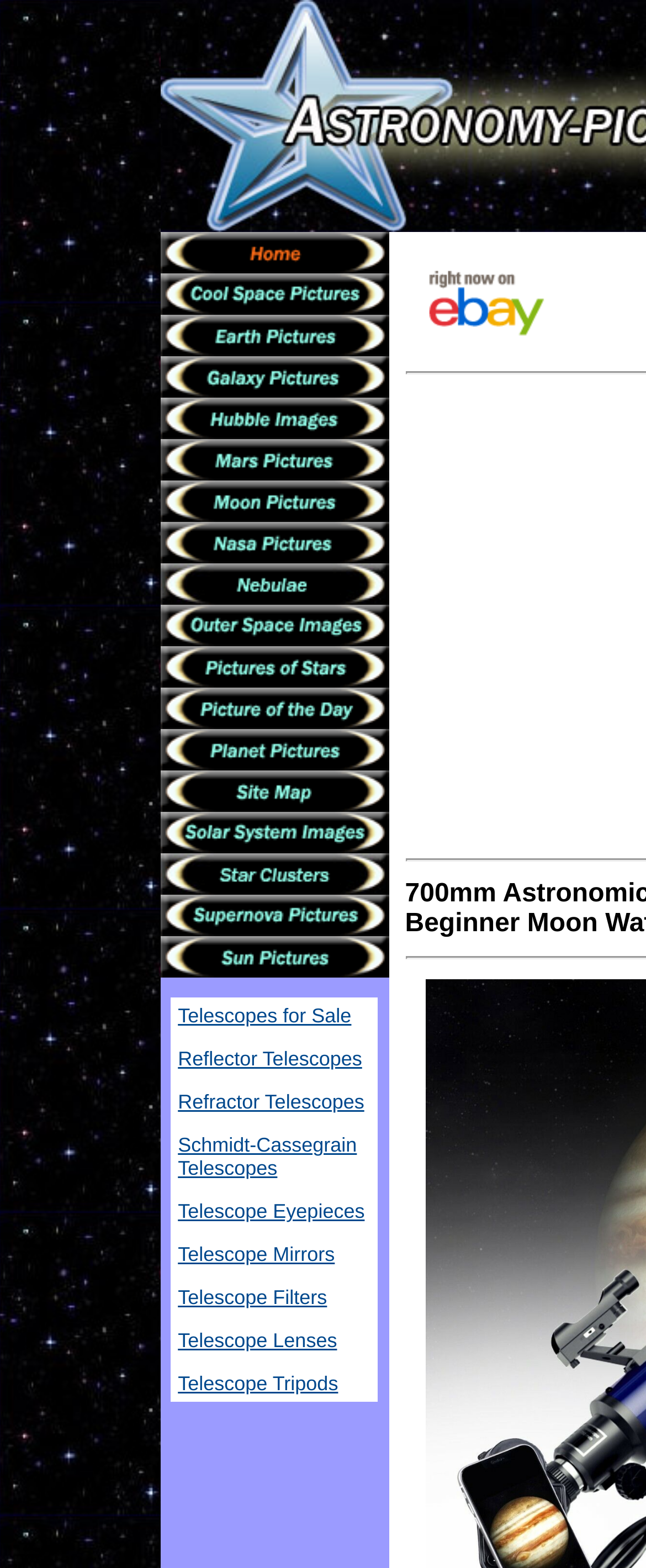Please identify the bounding box coordinates of where to click in order to follow the instruction: "go to General Synod Archives".

None